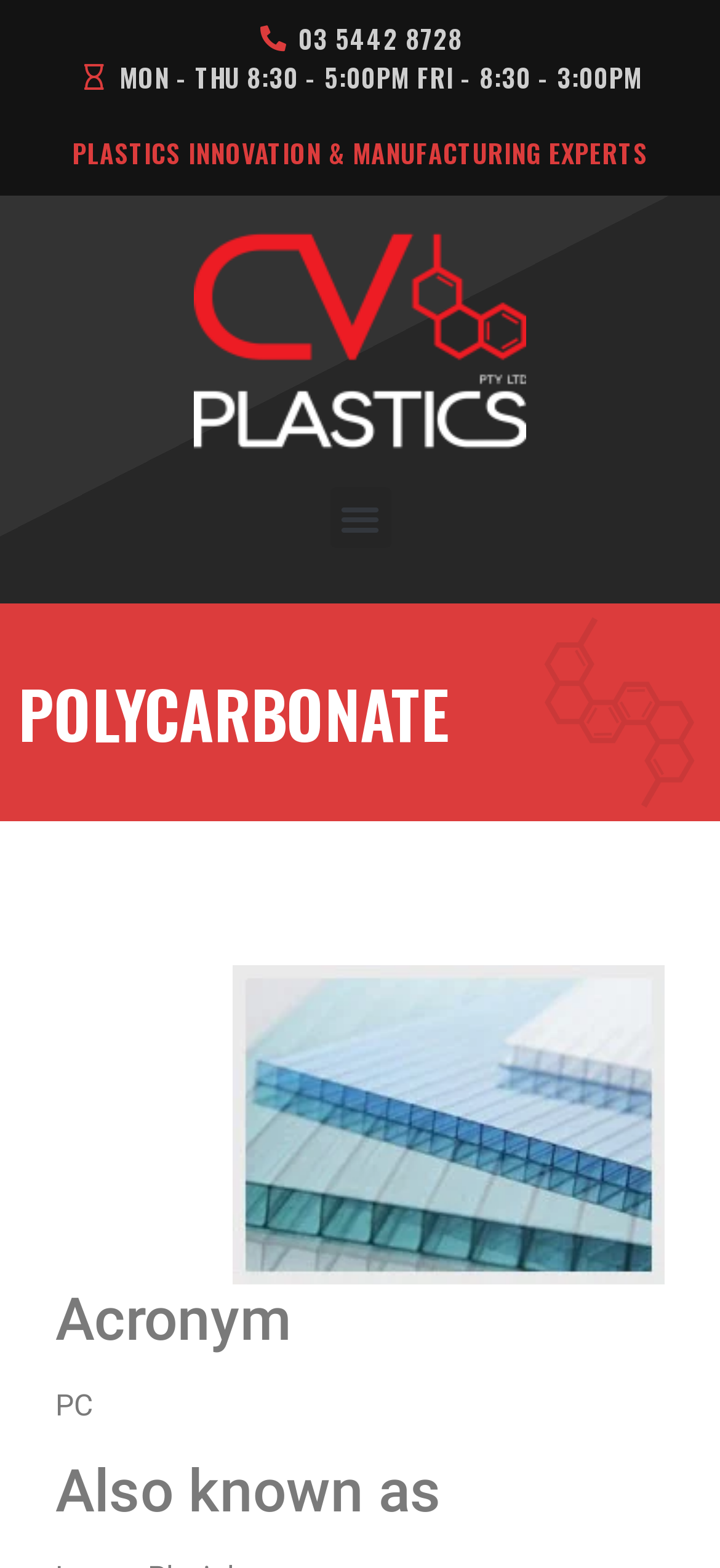Find and provide the bounding box coordinates for the UI element described here: "alt="cv-plastics-web-logo" title="cv-plastics-web-logo"". The coordinates should be given as four float numbers between 0 and 1: [left, top, right, bottom].

[0.269, 0.148, 0.731, 0.287]